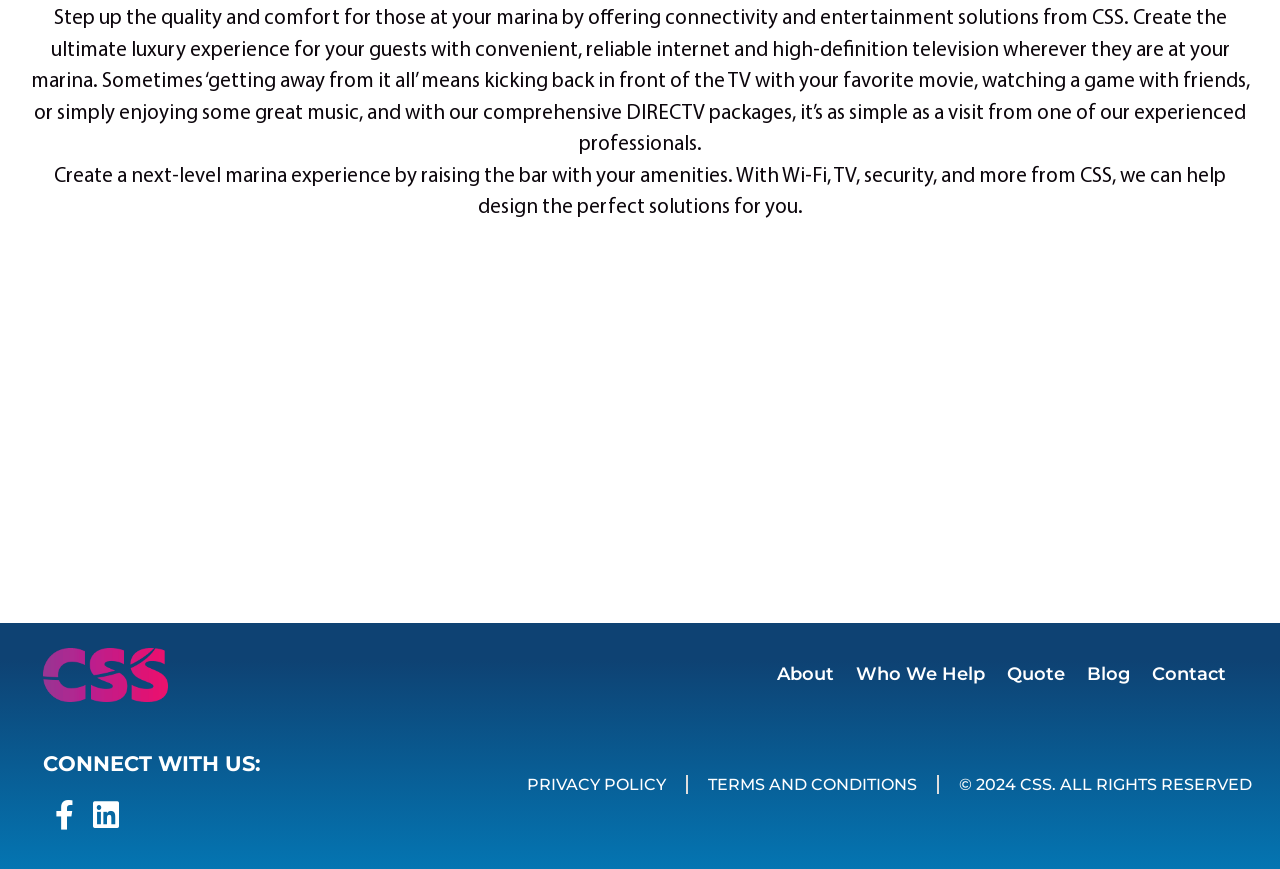Provide the bounding box coordinates of the HTML element described as: "PRIVACY POLICY". The bounding box coordinates should be four float numbers between 0 and 1, i.e., [left, top, right, bottom].

[0.412, 0.892, 0.52, 0.914]